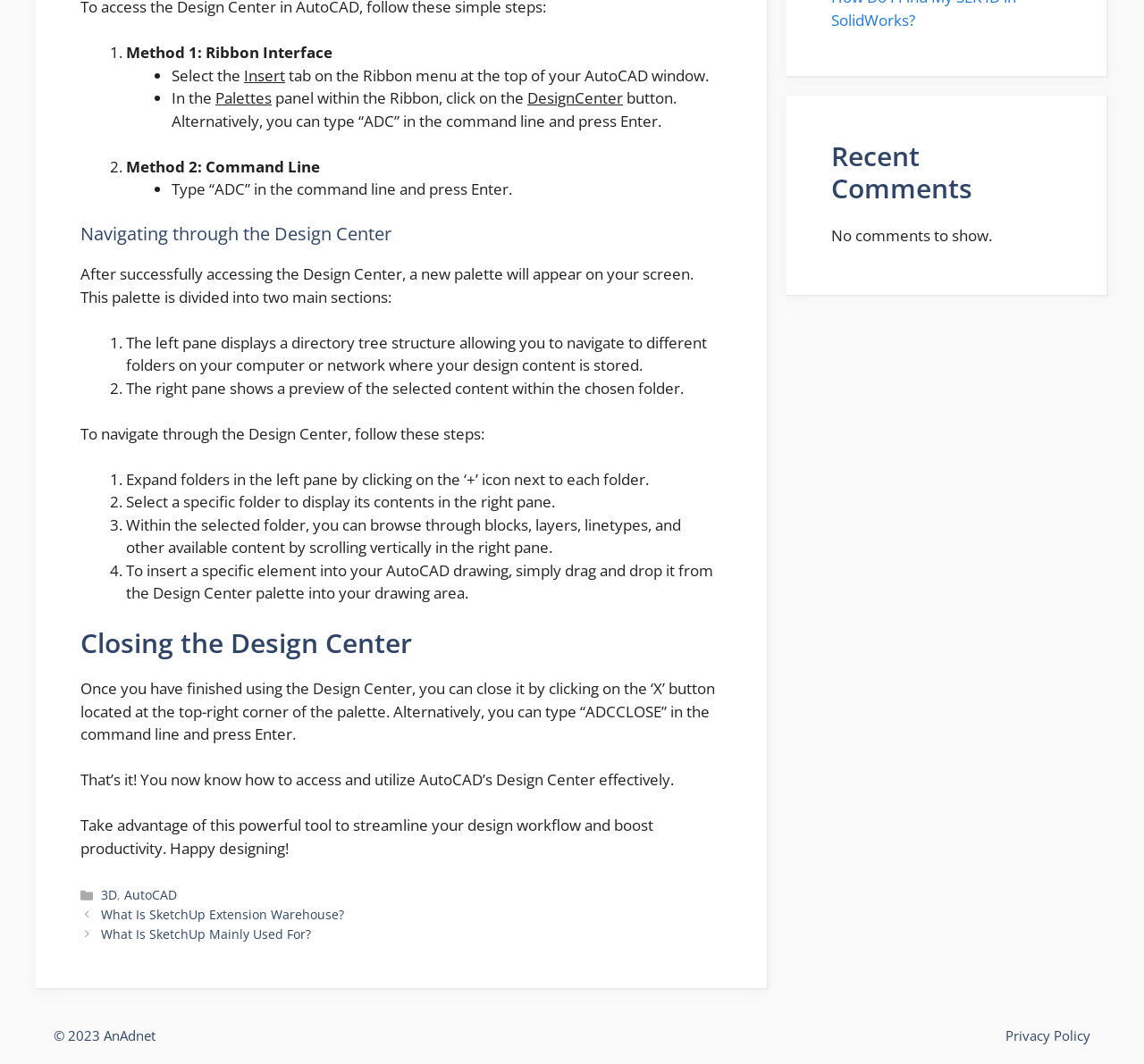For the element described, predict the bounding box coordinates as (top-left x, top-left y, bottom-right x, bottom-right y). All values should be between 0 and 1. Element description: AutoCAD

[0.109, 0.833, 0.155, 0.849]